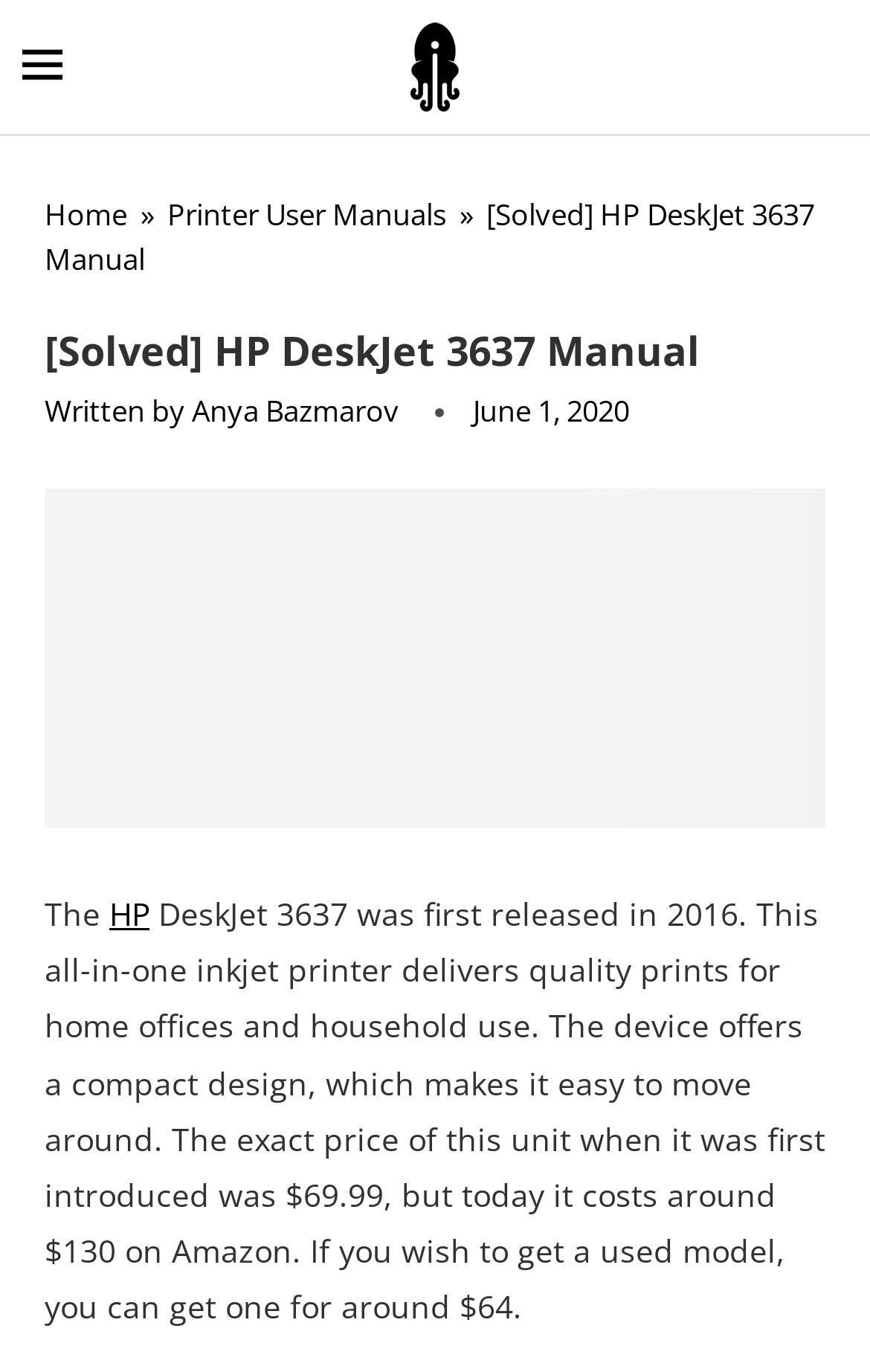Offer a thorough description of the webpage.

The webpage is about the HP DeskJet 3637 Manual, with a prominent heading at the top center of the page. Below the heading, there is a small image related to the manual on the left, and a text block on the right that provides an introduction to the printer, including its release year, features, and prices.

At the top left of the page, there is a link to the "Home" page, followed by a separator, and then a link to "Printer User Manuals". On the top right, there is a link to "Printer Headlines" with a small image next to it.

The main content of the page is divided into sections, with the first section having a heading that matches the page title. Below the heading, there is a text block that mentions the author's name, followed by a timestamp indicating when the content was written.

The page also features a large image of the HP DeskJet 3637 Manual, which takes up most of the page's width.